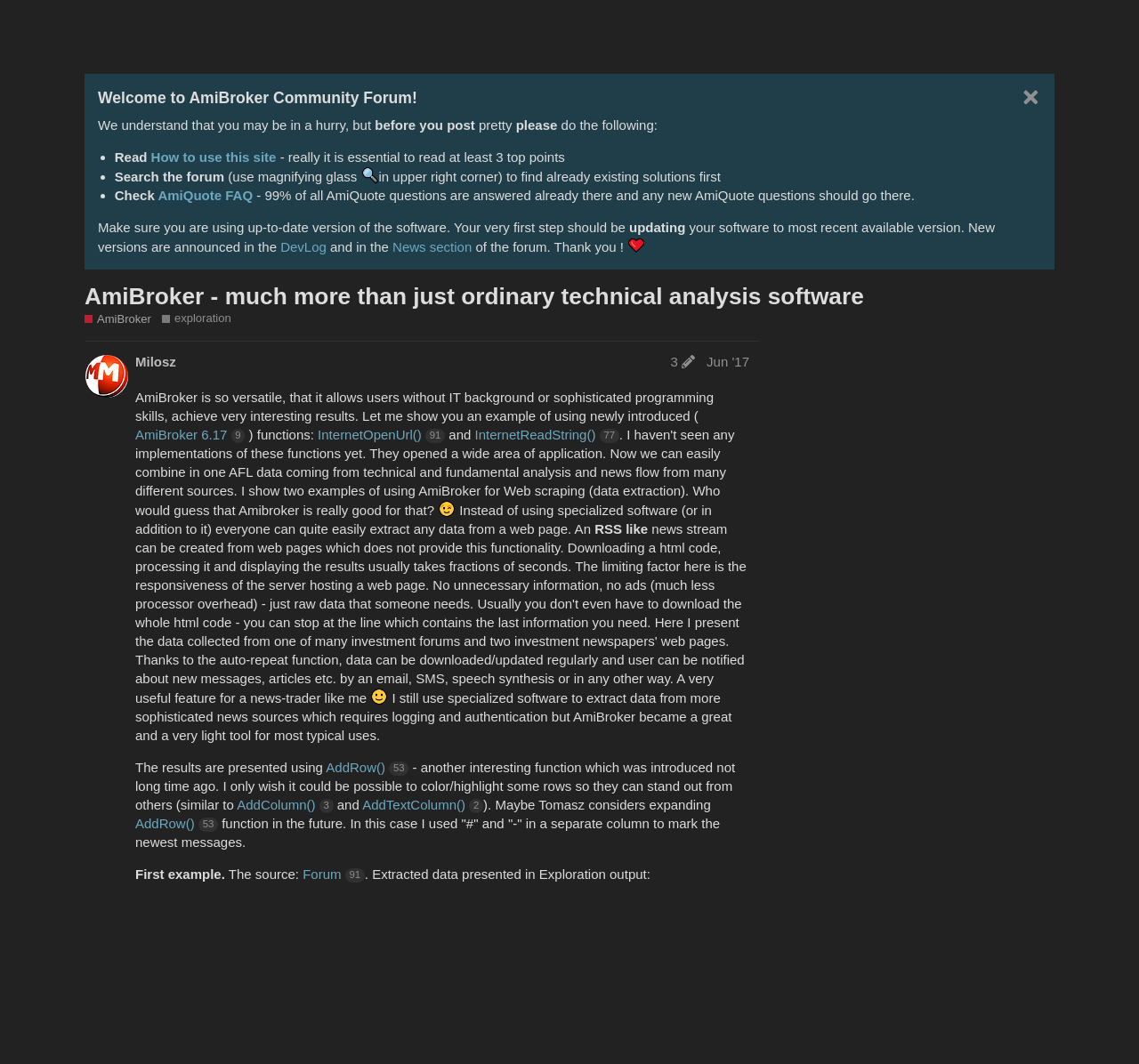Extract the bounding box coordinates for the HTML element that matches this description: "alt="AmiBroker Community Forum"". The coordinates should be four float numbers between 0 and 1, i.e., [left, top, right, bottom].

[0.074, 0.008, 0.107, 0.042]